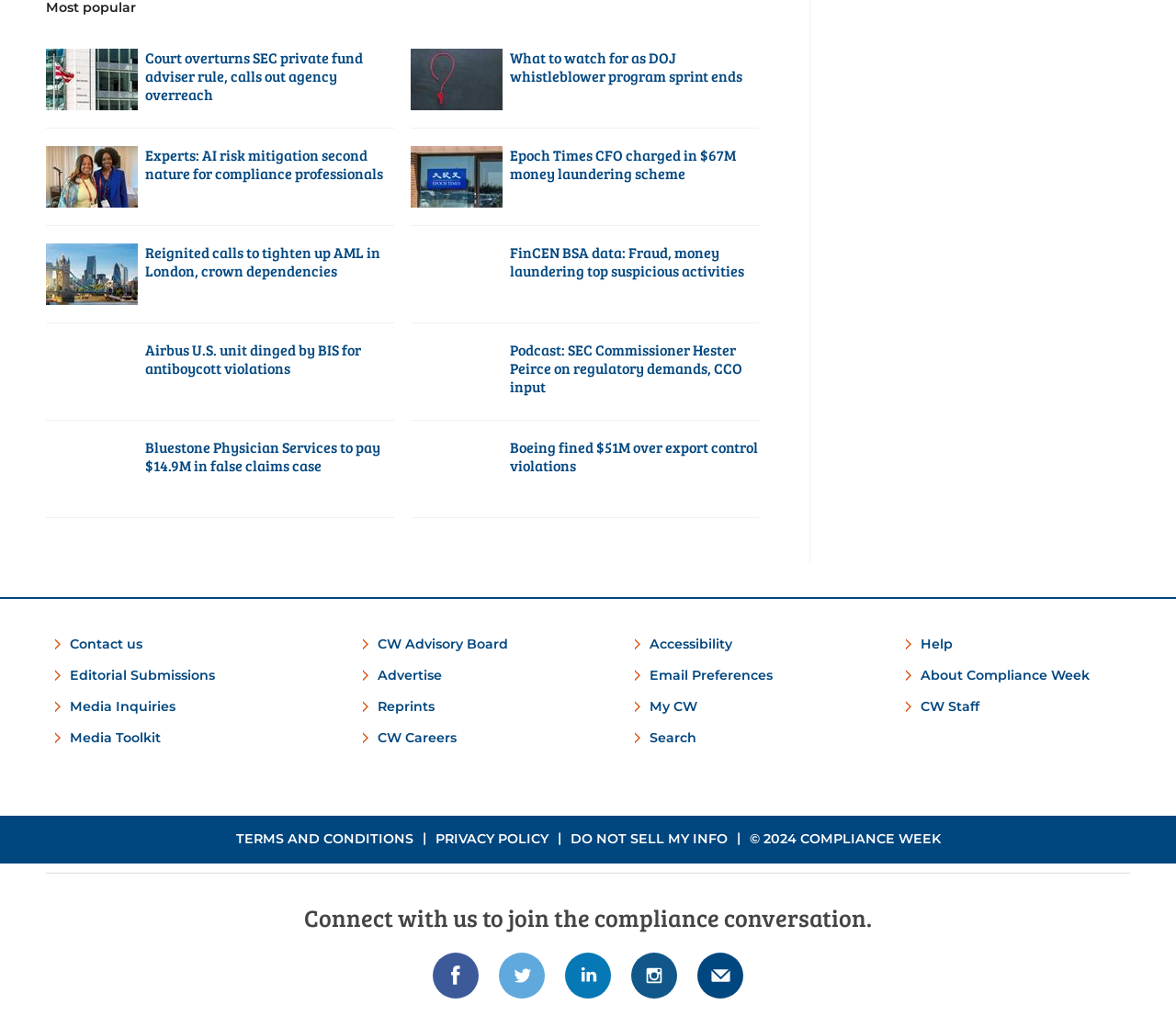Please provide the bounding box coordinates for the element that needs to be clicked to perform the following instruction: "Search for compliance topics". The coordinates should be given as four float numbers between 0 and 1, i.e., [left, top, right, bottom].

[0.552, 0.718, 0.592, 0.734]